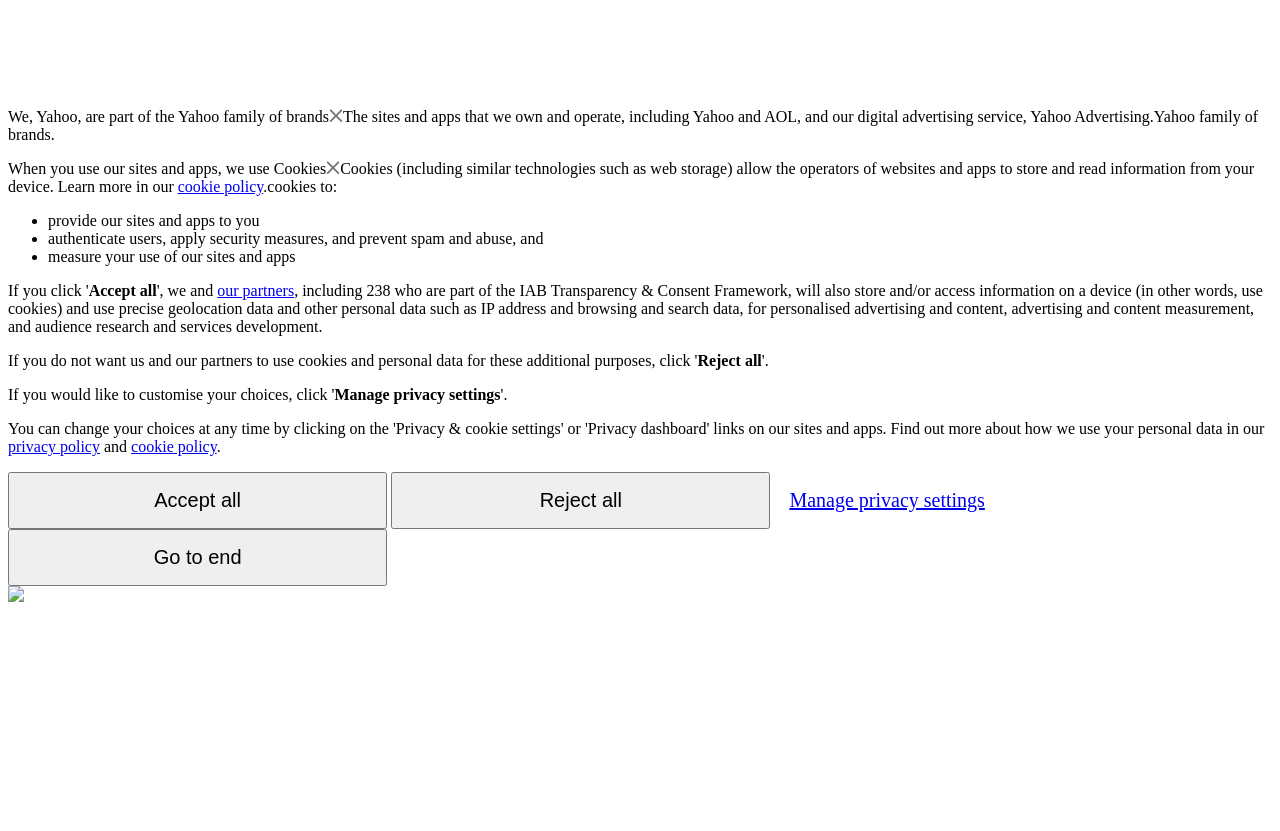Using the webpage screenshot, find the UI element described by Manage privacy settings. Provide the bounding box coordinates in the format (top-left x, top-left y, bottom-right x, bottom-right y), ensuring all values are floating point numbers between 0 and 1.

[0.605, 0.57, 0.781, 0.633]